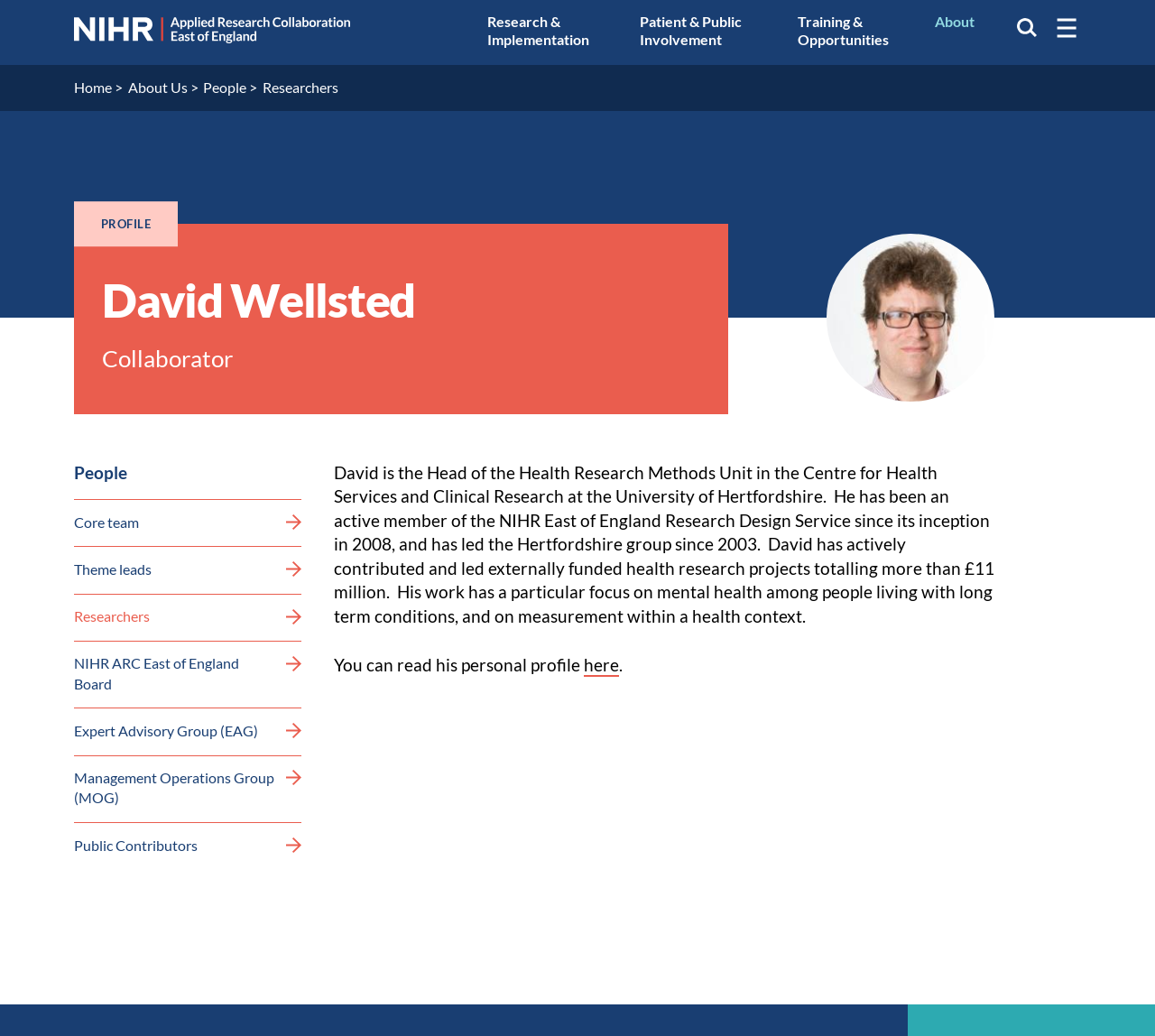Answer the question using only a single word or phrase: 
What is the name of the unit headed by David Wellsted?

Health Research Methods Unit